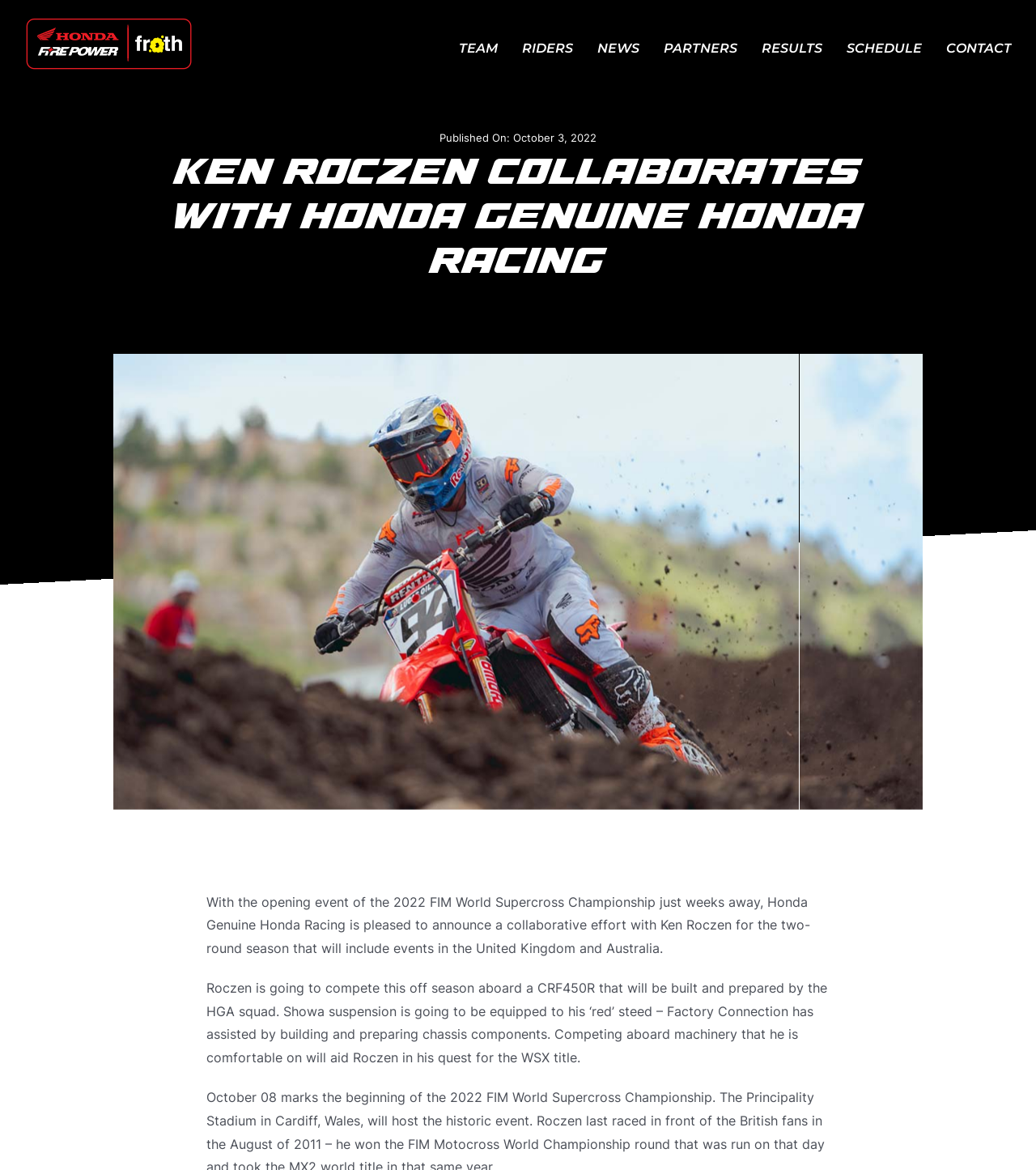Refer to the image and answer the question with as much detail as possible: What is Ken Roczen collaborating with?

Based on the webpage content, it is mentioned that Honda Genuine Honda Racing is pleased to announce a collaborative effort with Ken Roczen for the two-round season.